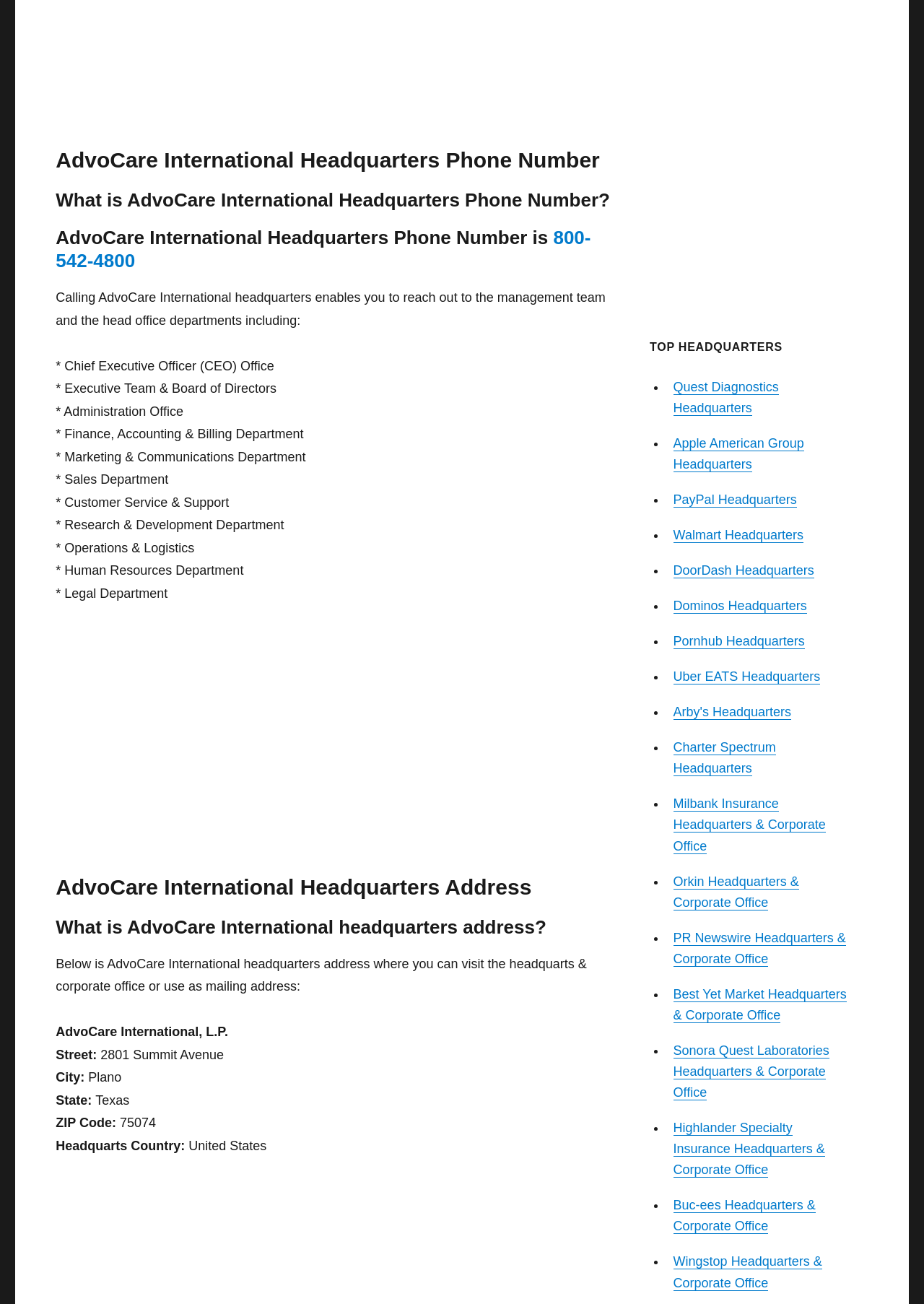What is AdvoCare International's headquarters phone number?
Look at the image and respond with a one-word or short phrase answer.

800-542-4800